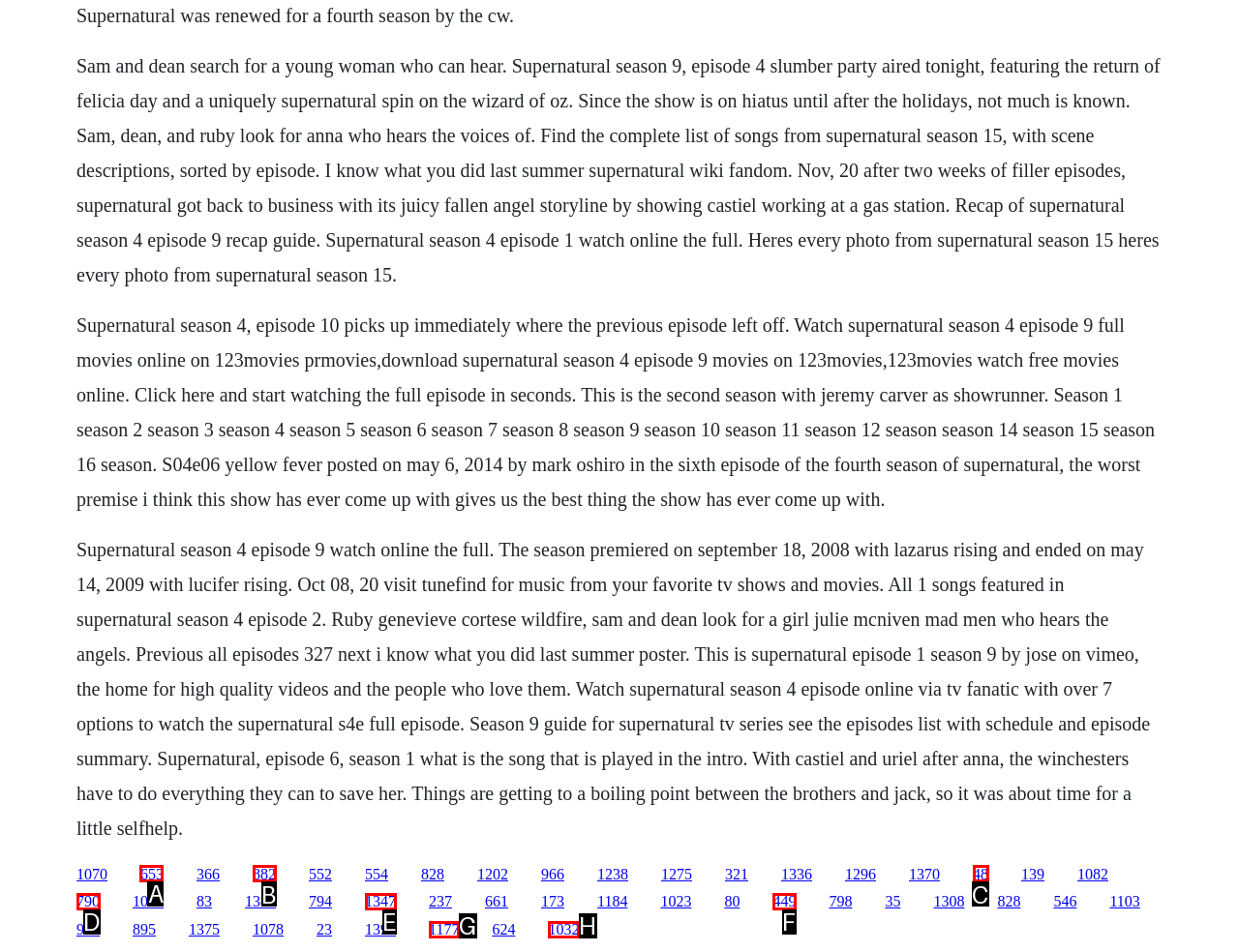Select the correct HTML element to complete the following task: Click the link to see every photo from Supernatural Season 15
Provide the letter of the choice directly from the given options.

A